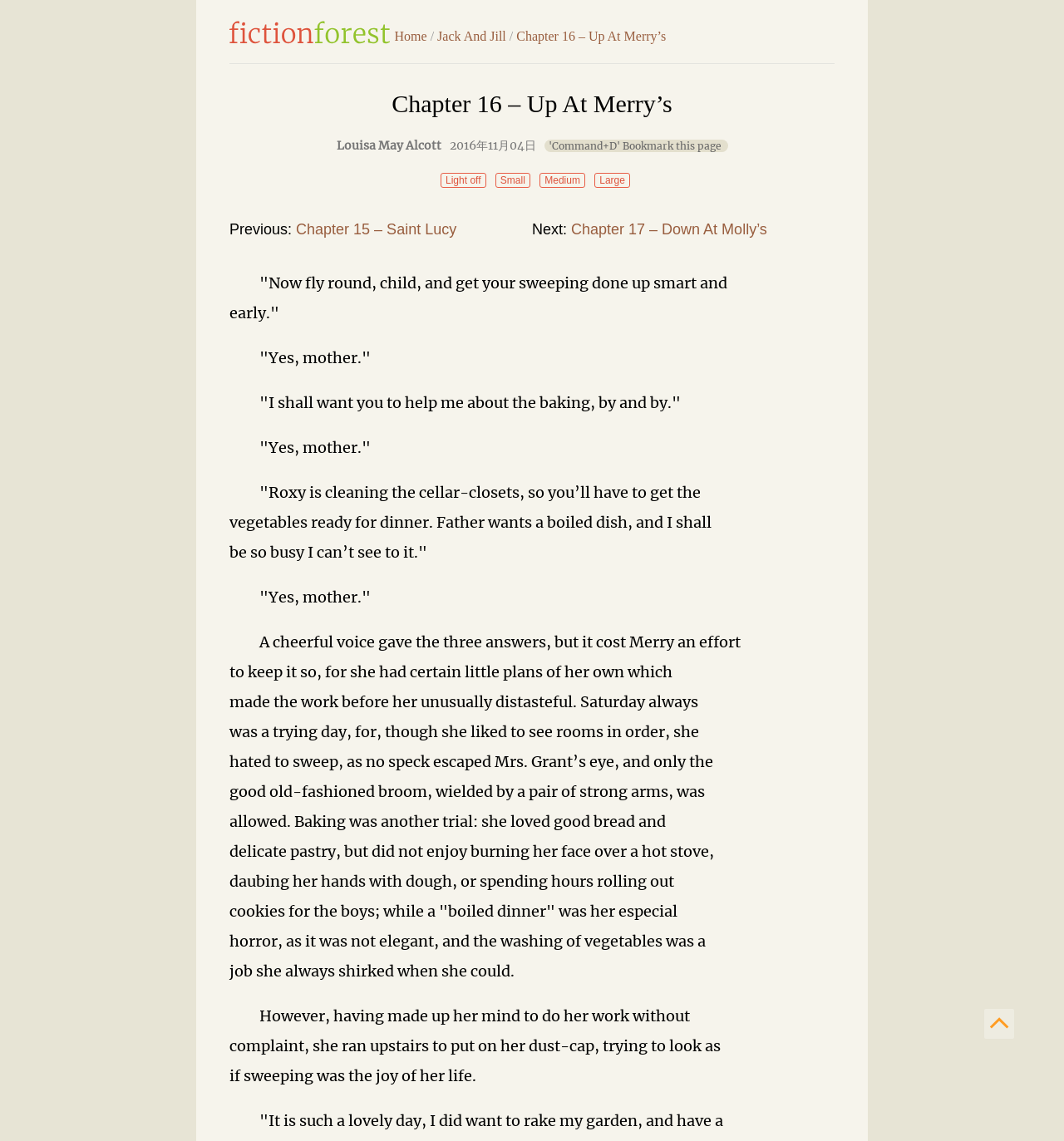Find the bounding box coordinates for the area that should be clicked to accomplish the instruction: "Go to FictionForest homepage".

[0.216, 0.018, 0.369, 0.037]